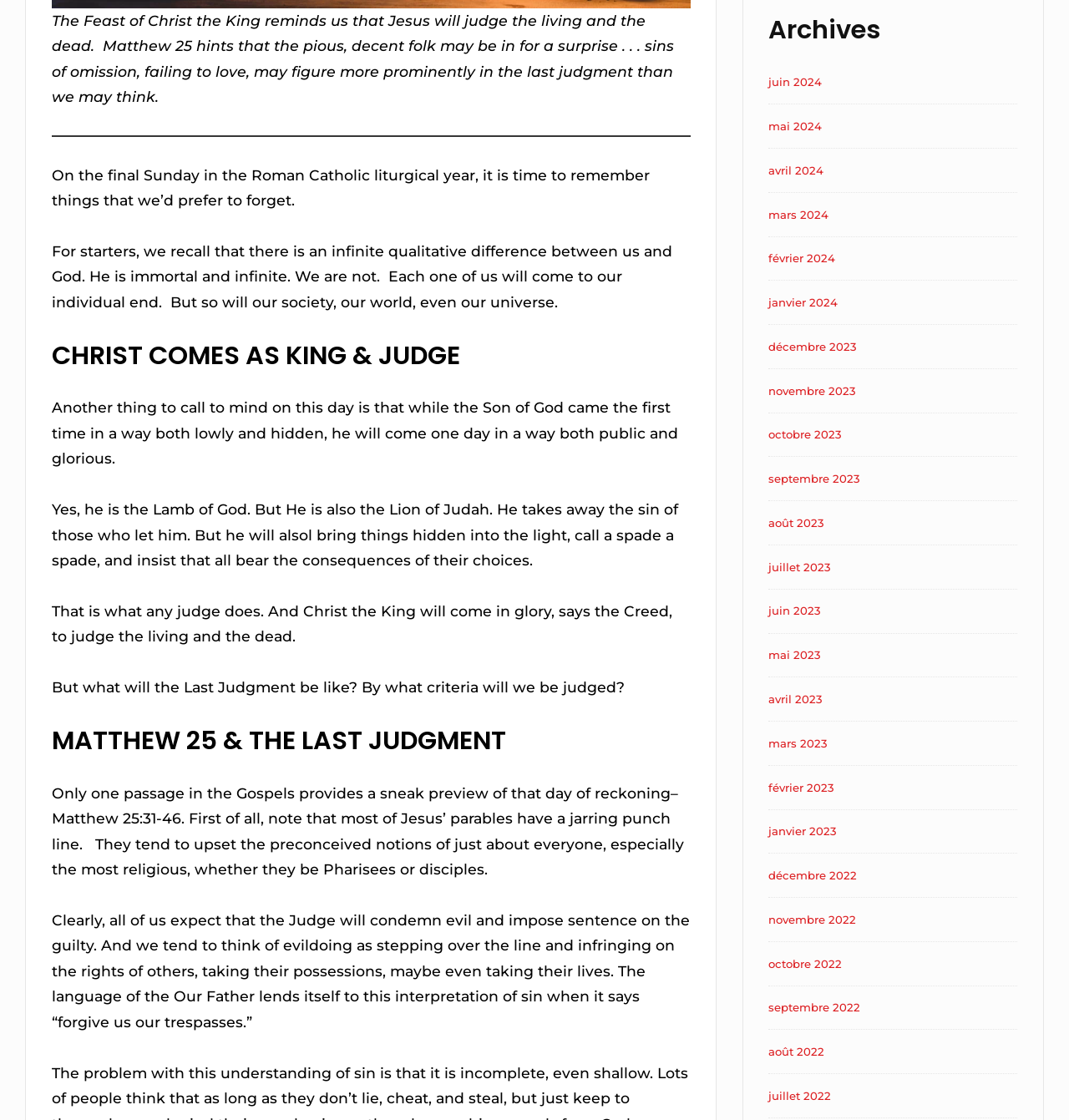What is the significance of Matthew 25?
Answer the question with just one word or phrase using the image.

It provides a sneak preview of the Last Judgment